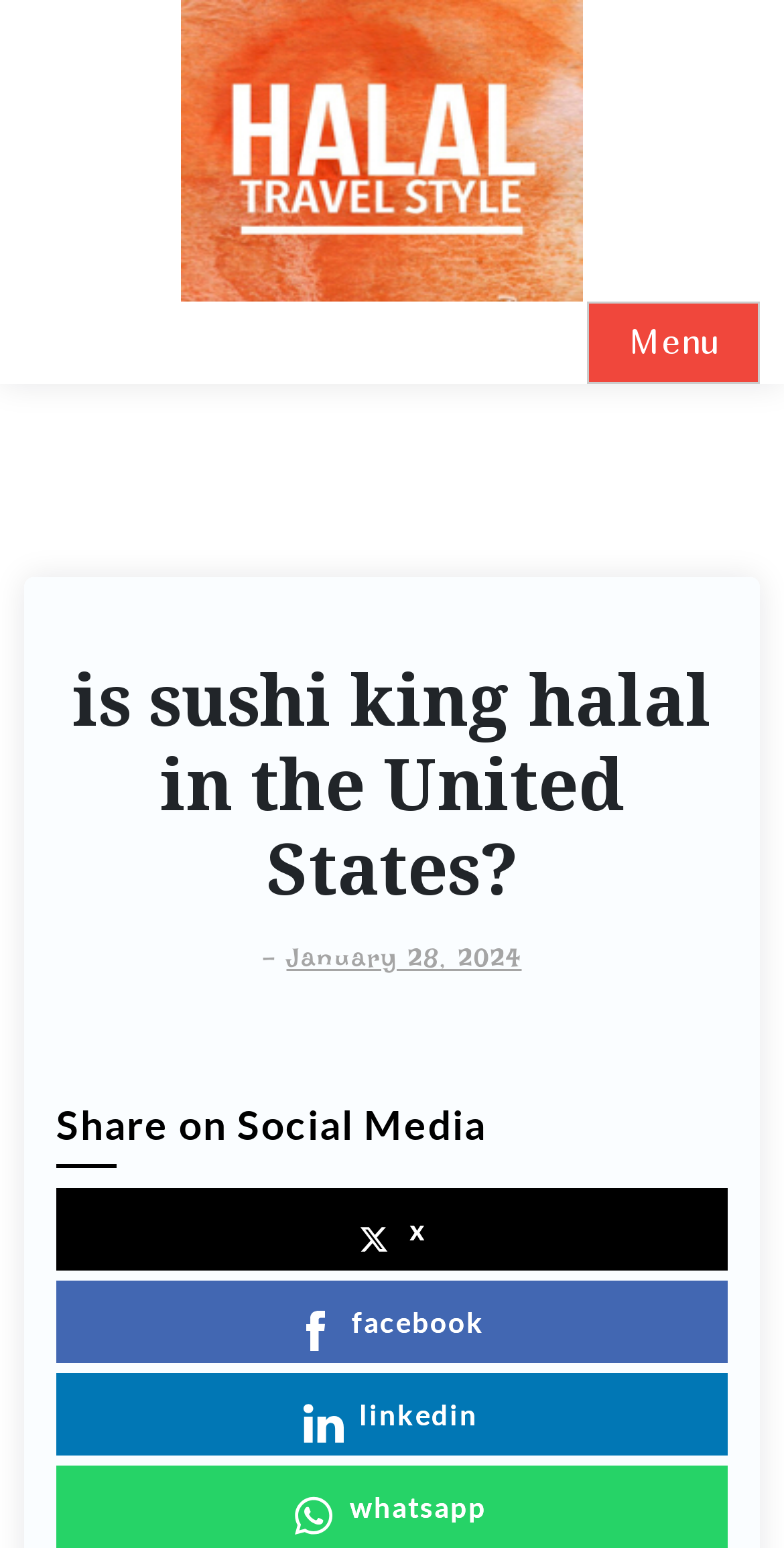How many social media platforms are available for sharing?
Refer to the image and provide a detailed answer to the question.

I counted the number of social media platforms available for sharing by looking at the icons below the 'Share on Social Media' text, which includes Facebook, LinkedIn, and WhatsApp, totaling 4 platforms.